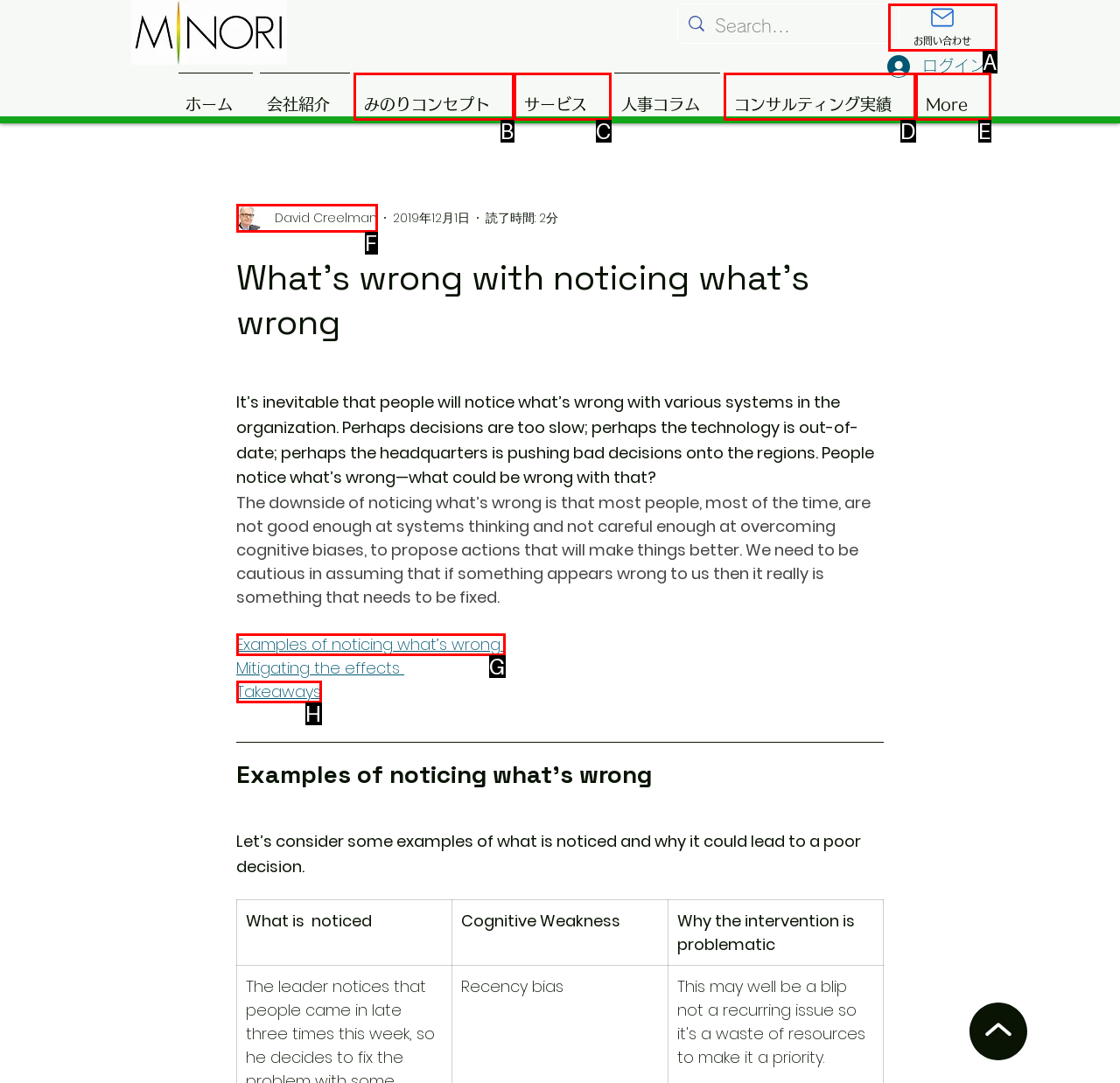Match the element description: David Creelman to the correct HTML element. Answer with the letter of the selected option.

F